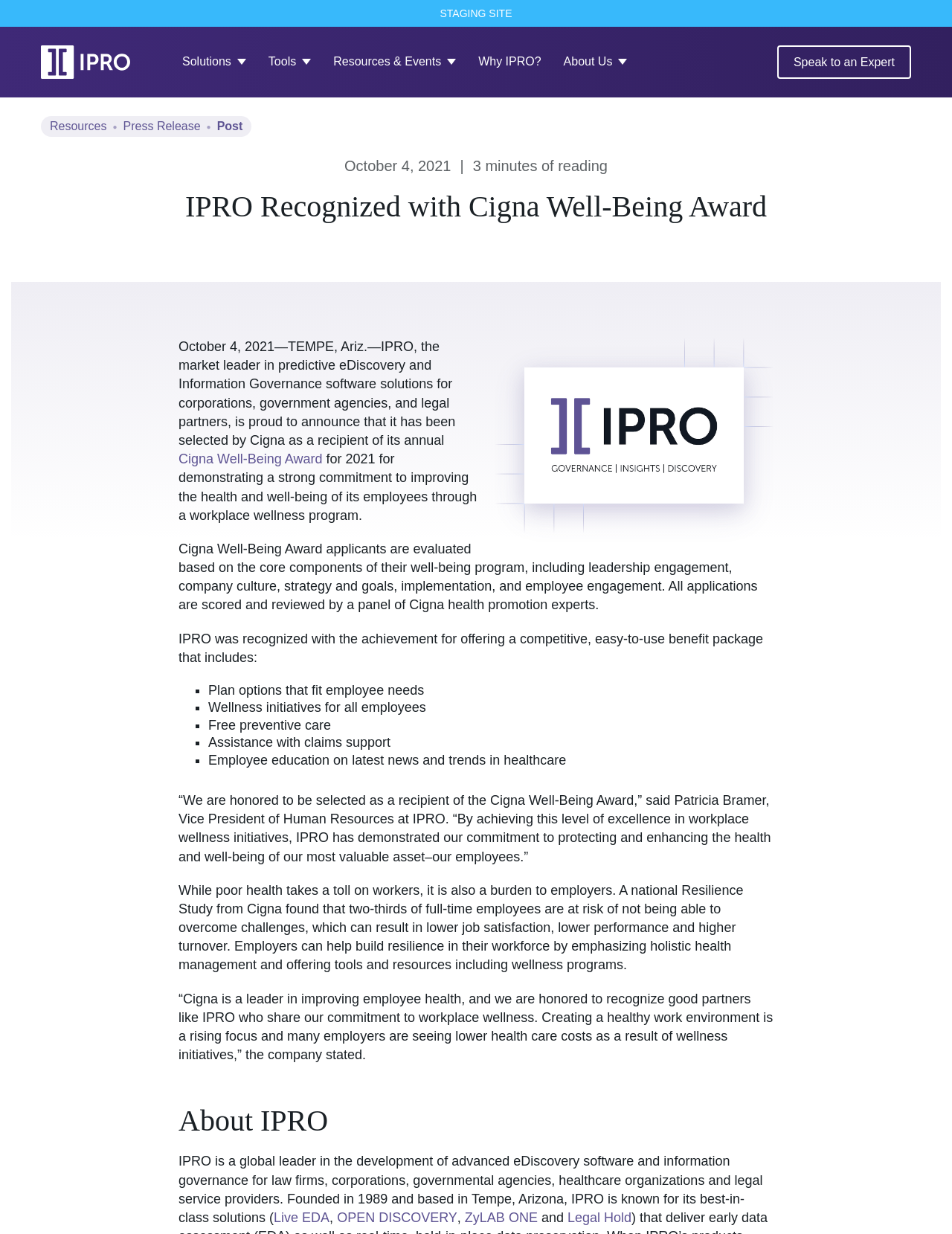Generate the text content of the main headline of the webpage.

IPRO Recognized with Cigna Well-Being Award